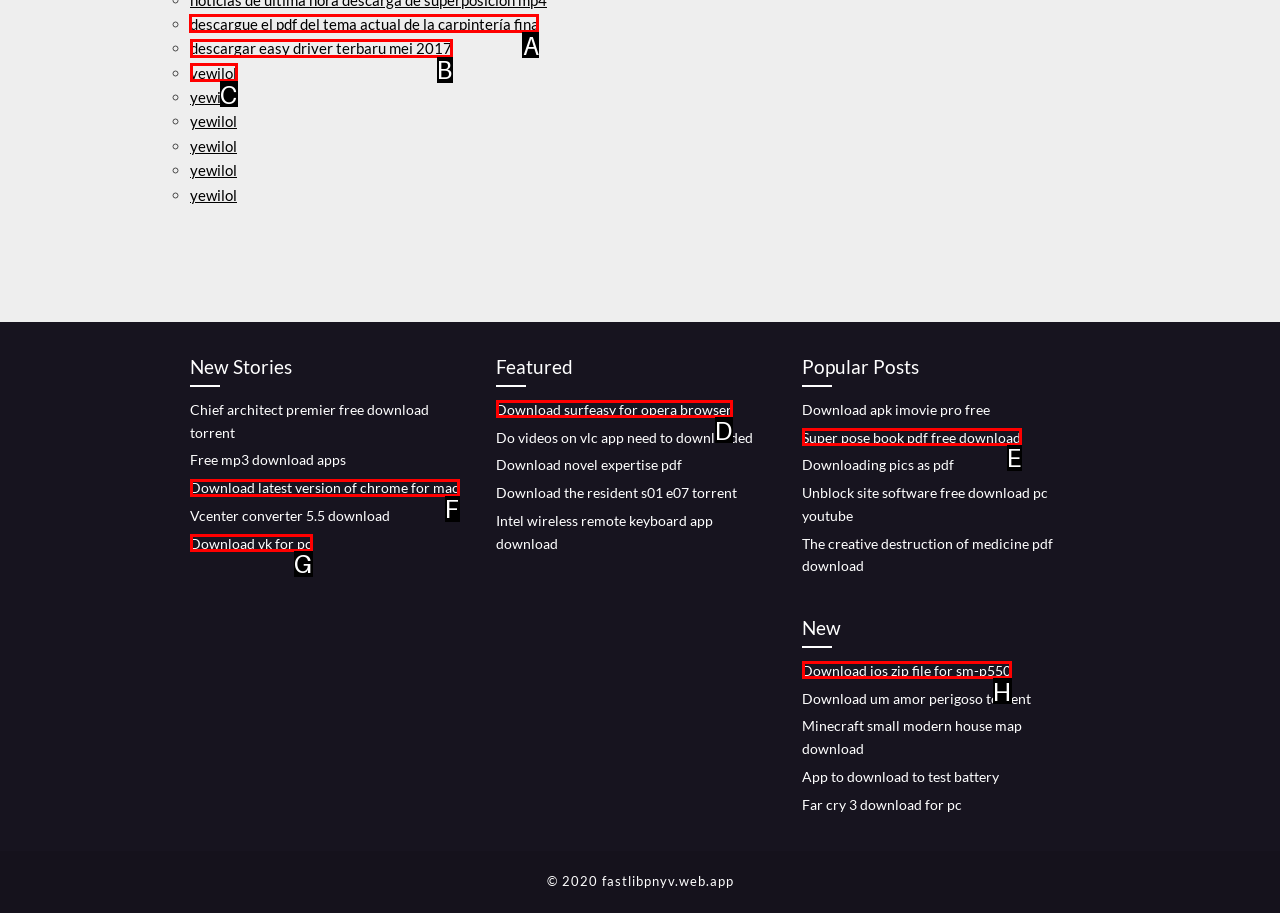Pick the right letter to click to achieve the task: download the pdf of the current carpentry theme
Answer with the letter of the correct option directly.

A